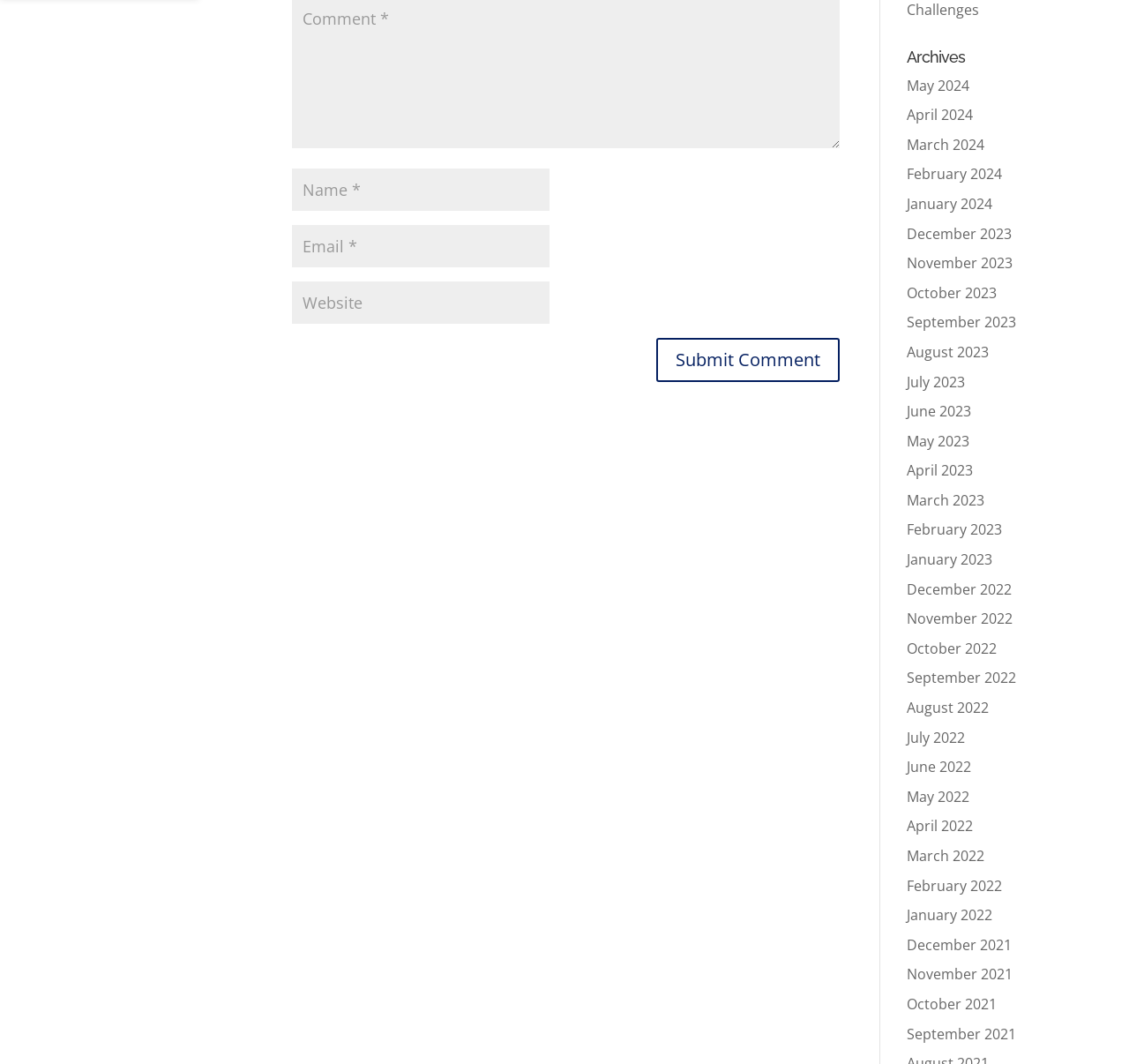What is the label of the first field in the comment form?
Please provide a comprehensive and detailed answer to the question.

I looked at the comment form and found that the first field has a label 'Comment *', which indicates that it is a required field for commenting.